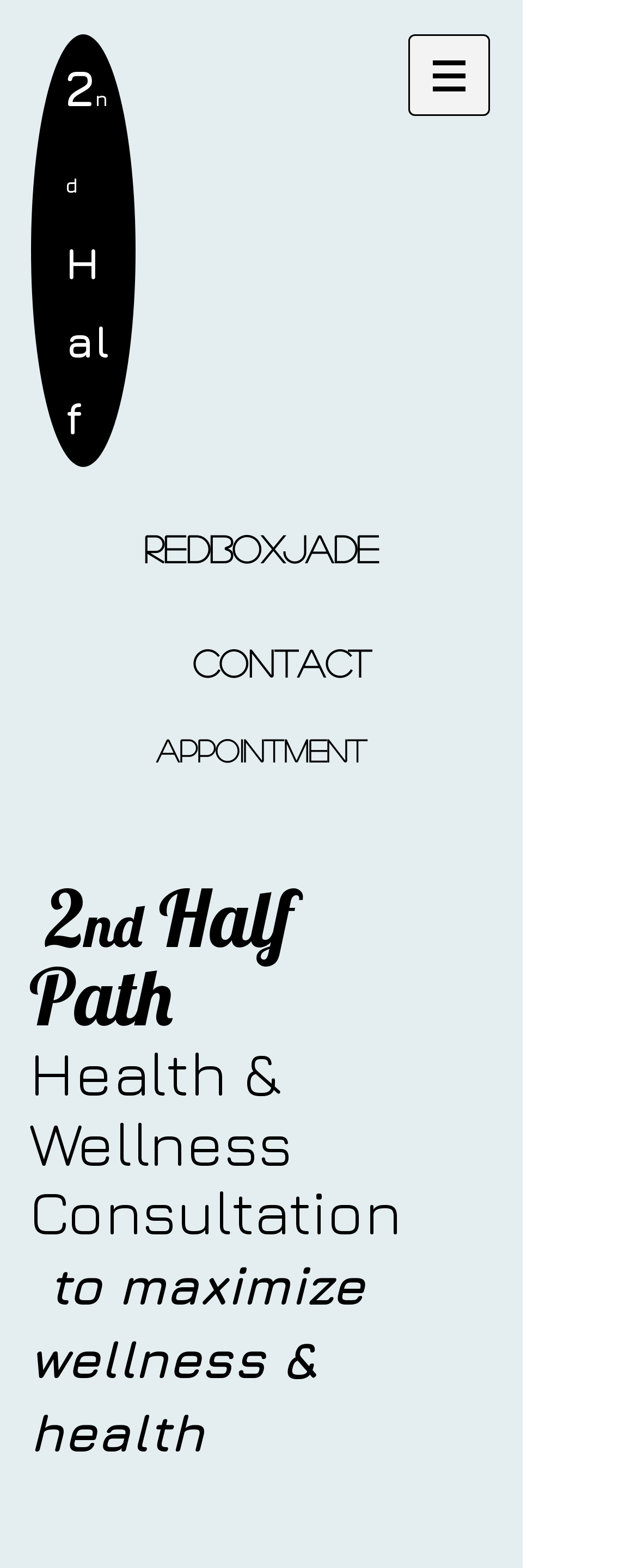How many links are there in the navigation menu?
Give a thorough and detailed response to the question.

The navigation menu can be found by looking at the element with the text 'Site'. This element has a sub-element which is a button with a popup menu. The popup menu has only one link, which is the link 'redboxjade'.